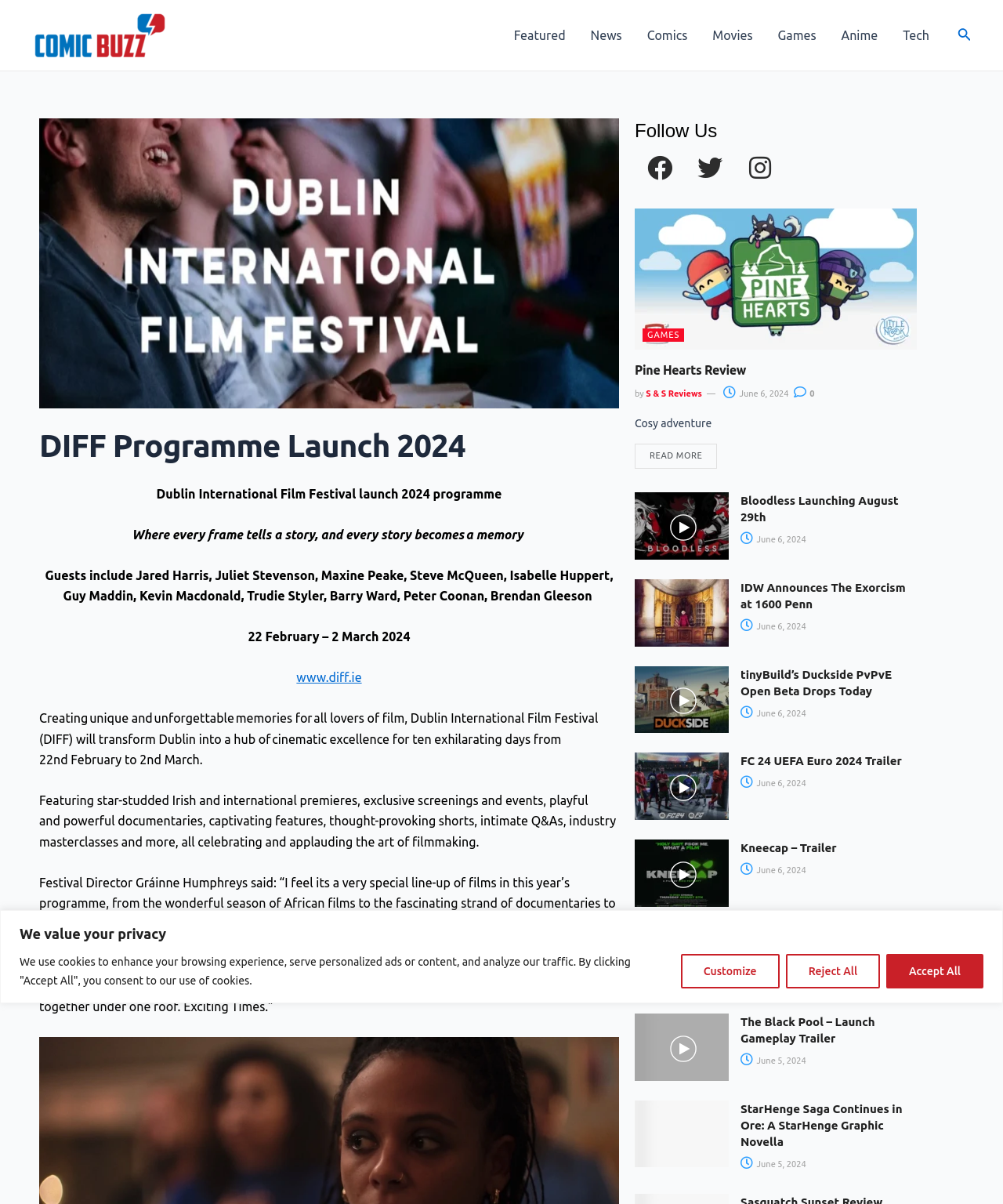Offer a detailed explanation of the webpage layout and contents.

The webpage is about ComicBuzz, a website that provides news, reviews, and updates on comics, movies, games, and anime. At the top of the page, there is a cookie consent banner with three buttons: "Customize", "Reject All", and "Accept All". Below the banner, there is a navigation menu with links to "Featured", "News", "Comics", "Movies", "Games", "Anime", and "Tech". 

On the left side of the page, there is a logo of ComicBuzz, and below it, there is an image related to the Dublin International Film Festival (DIFF) 2024. The image is accompanied by a heading "DIFF Programme Launch 2024" and a brief description of the festival. There is also a link to the festival's website, "www.diff.ie".

On the right side of the page, there are several articles and news updates, each with an image, a heading, and a brief summary. The articles are about various topics, including game reviews, movie trailers, and comic book announcements. Each article has a "Read More" link to access the full content.

At the bottom of the page, there are social media links to follow ComicBuzz on Facebook, Twitter, and Instagram.